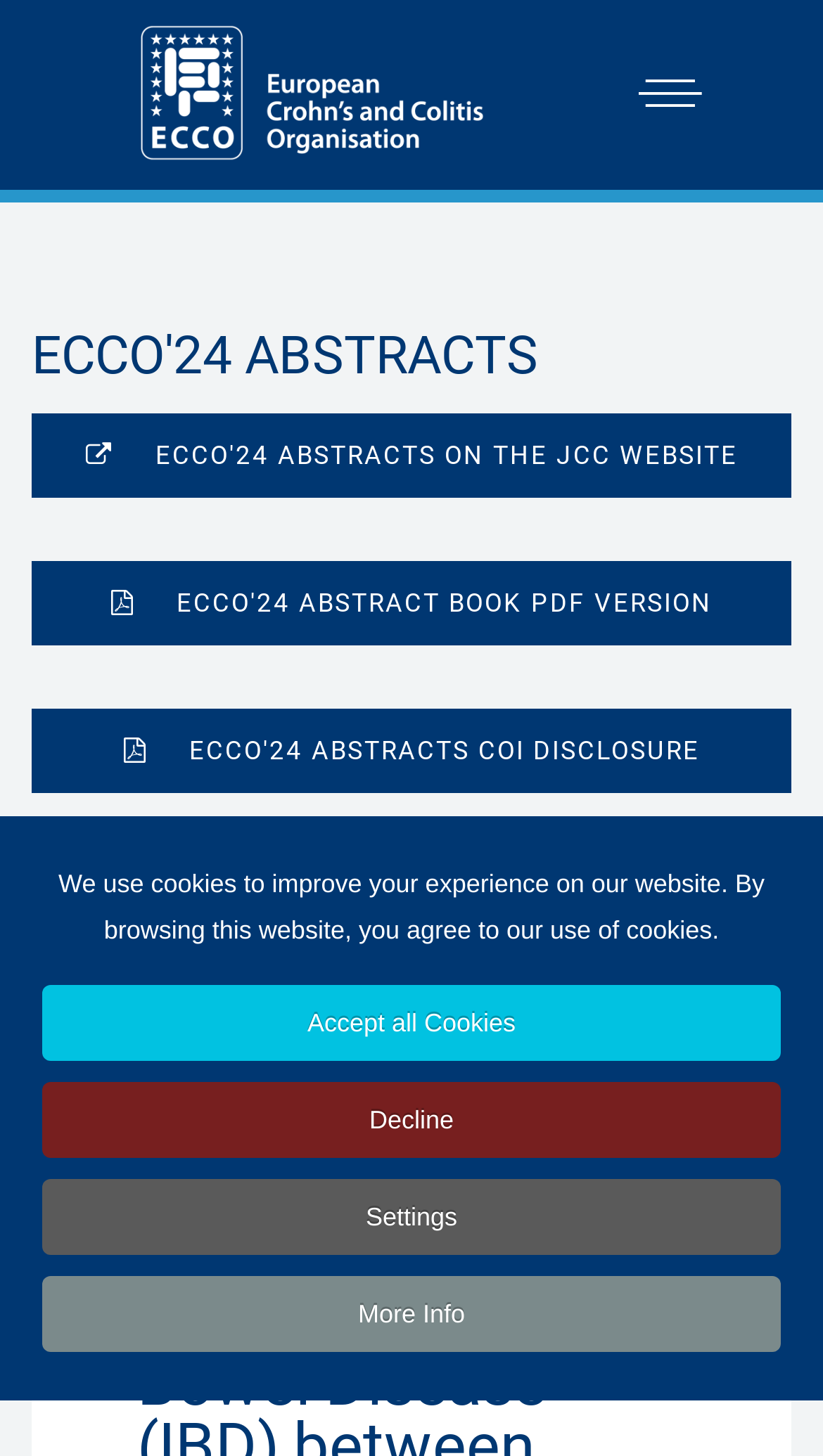How many links are available under ECCO'24 ABSTRACTS?
Answer with a single word or phrase, using the screenshot for reference.

4